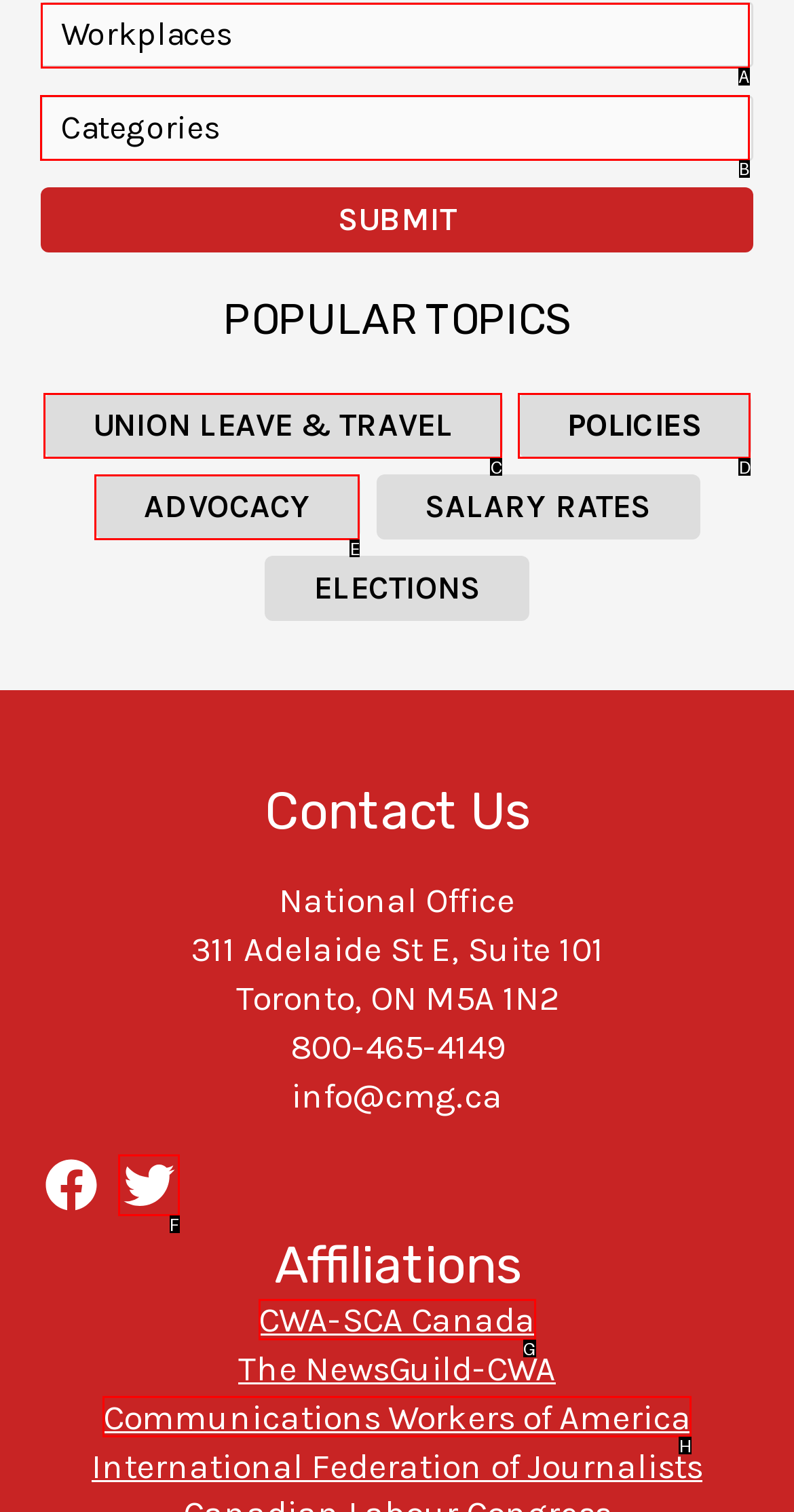Tell me which option I should click to complete the following task: Choose a category
Answer with the option's letter from the given choices directly.

B